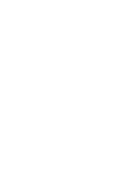What lies beneath Europa's icy surface?
Provide an in-depth and detailed answer to the question.

The infographic illustrates the structure of Europa, and it suggests that an ocean lies beneath Europa's icy surface, which could support life-sustaining conditions.